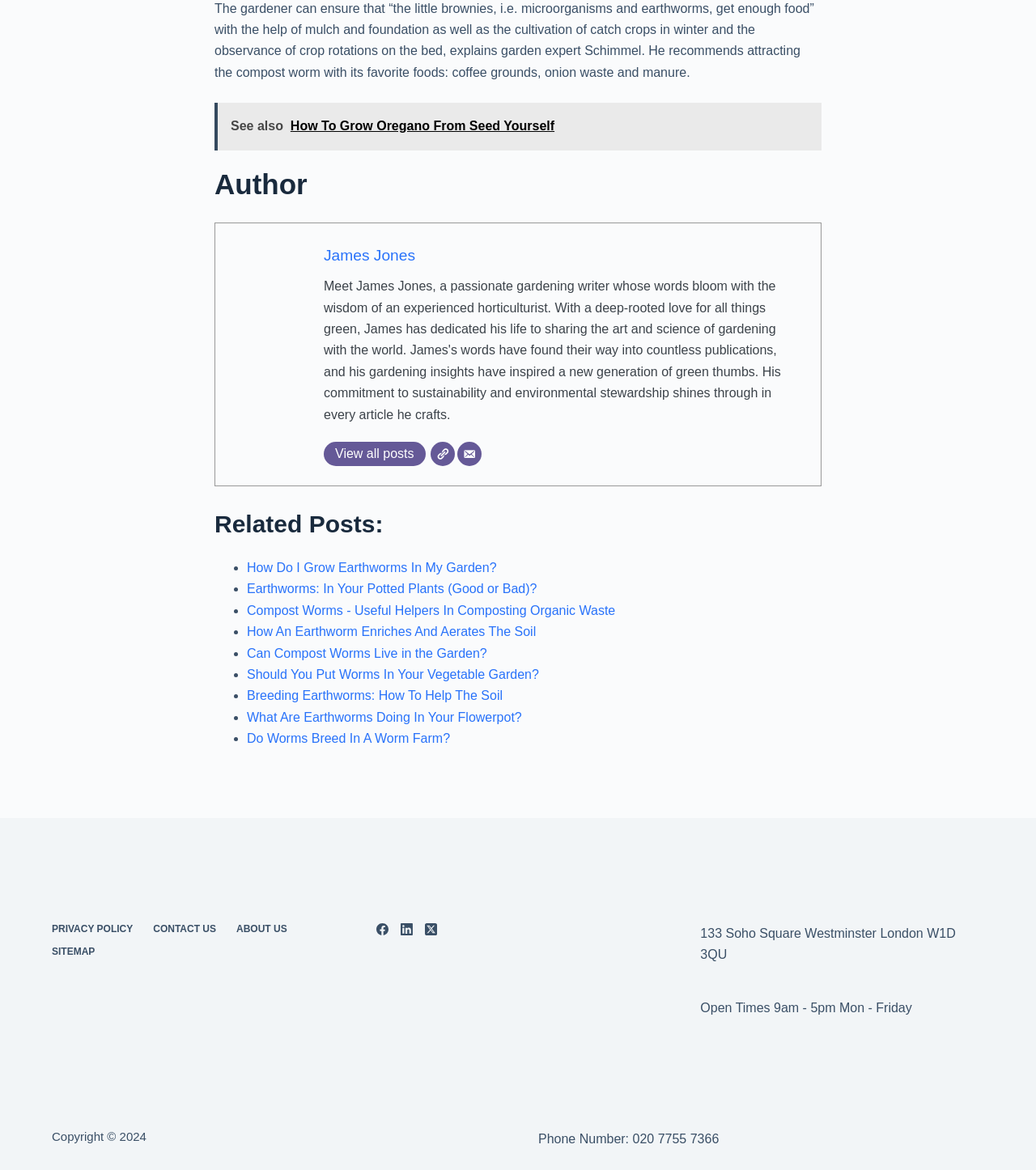Please predict the bounding box coordinates (top-left x, top-left y, bottom-right x, bottom-right y) for the UI element in the screenshot that fits the description: Privacy Policy

[0.04, 0.789, 0.138, 0.8]